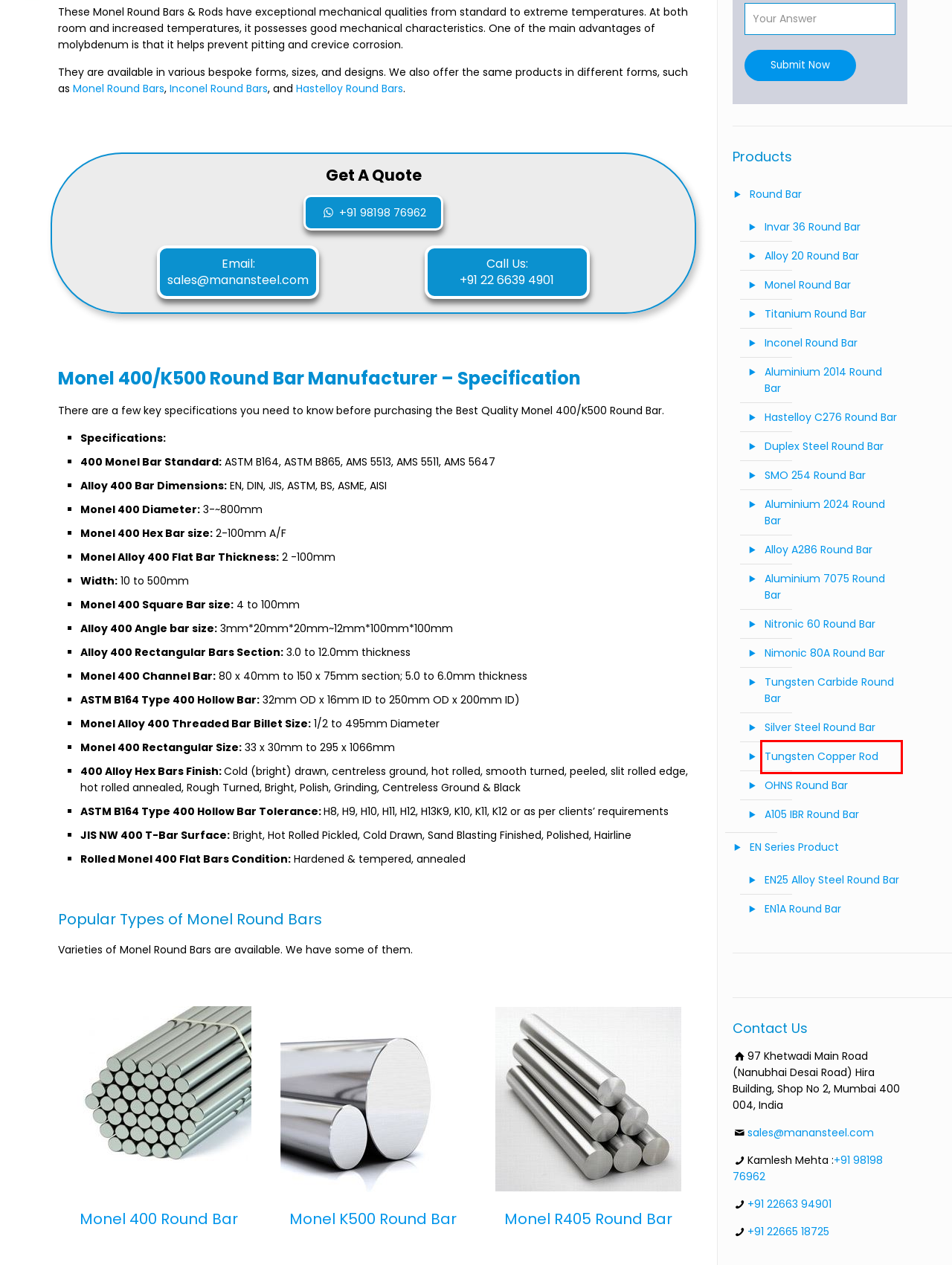You have a screenshot of a webpage with a red rectangle bounding box. Identify the best webpage description that corresponds to the new webpage after clicking the element within the red bounding box. Here are the candidates:
A. Tungsten Copper Rod Manufacturer In India - Manan Steels & Metals
B. Silver Steel Round Bar Manufacturer in India - Manan Steels & Metals
C. Best Inconel Round Bar Manufacturer, Supplier, Dealers in India - Manan Steel & Metals
D. Top Hastelloy Round Bar Manufacturer in India - Manan Steels & Metals
E. Nimonic 80A Round Bar Manufacturer in India - Manan Steel & Metals
F. OHNS Round Bar Manufacturer India - Manan Steels & Metals
G. Best Alloy A286 Round Bar Manufacturer in India - Manan Steel & Metals
H. Best Invar 36 Round Bar Manufacturer in India - Manan Steel & Metals

A